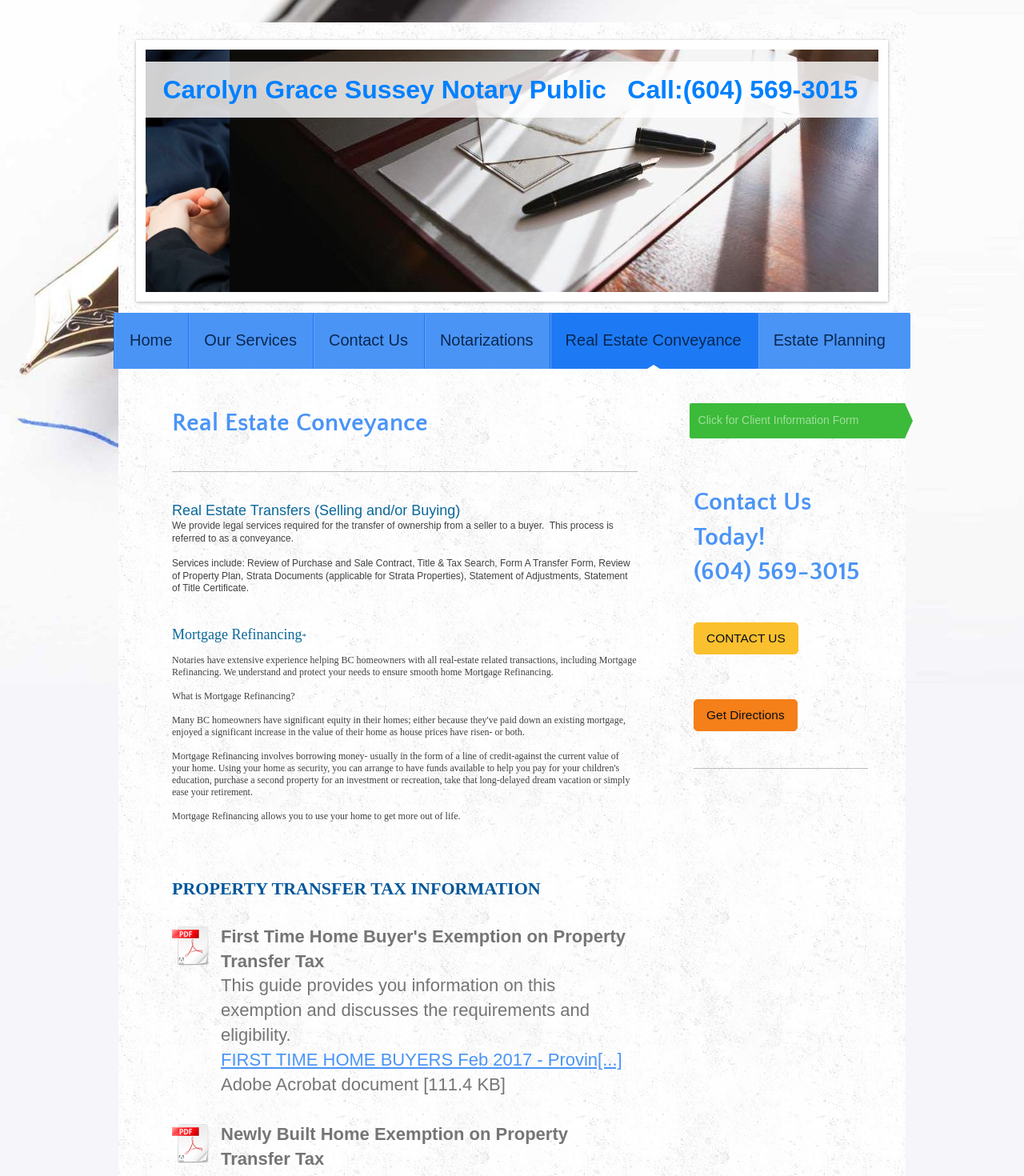Offer a thorough description of the webpage.

The webpage is about Carolyn Sussey Notary Public, a law firm in Vancouver that provides expert advice in all legal questions and matters. At the top of the page, there is a logo image and a SVG element. Below the logo, there is a header section with the firm's name and contact information, including a phone number.

The main content of the page is divided into sections. The first section is about Real Estate Conveyance, with a heading and a brief description of the service. This is followed by a list of services included in Real Estate Transfers, such as Review of Purchase and Sale Contract and Title & Tax Search.

The next section is about Mortgage Refinancing, with a heading and a brief description of the service. There is also a list of benefits and a brief explanation of what Mortgage Refinancing is.

Further down the page, there is a section about PROPERTY TRANSFER TAX INFORMATION, with a link to download a guide and a brief description of the guide's content. There is also a link to download a document about FIRST TIME HOME BUYERS.

At the bottom of the page, there is a section with a heading "Contact Us Today!" and a phone number. There are also links to "CONTACT US" and "Get Directions".

The page has a navigation menu at the top with links to "Home", "Our Services", "Contact Us", "Notarizations", "Real Estate Conveyance", and "Estate Planning".